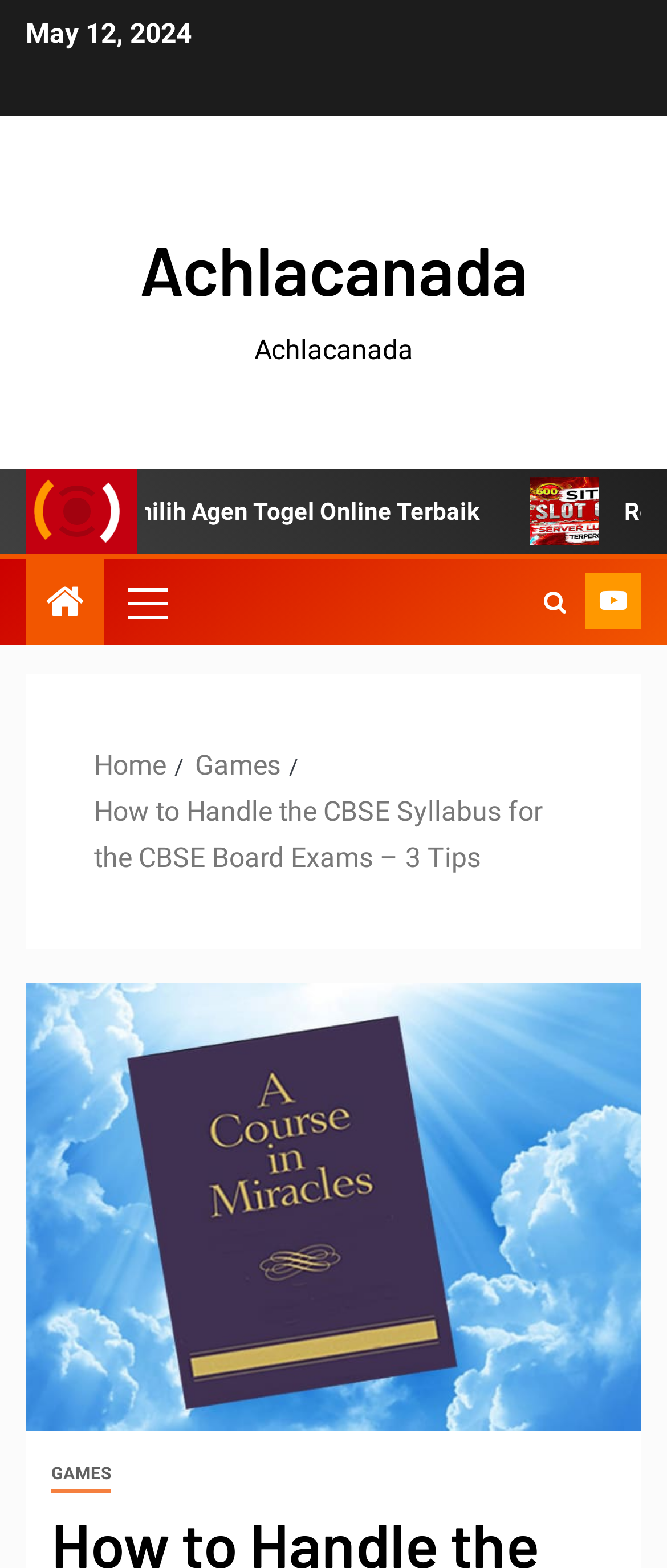Show the bounding box coordinates of the region that should be clicked to follow the instruction: "View the Joint Commission's Gold Seal of Approval."

None